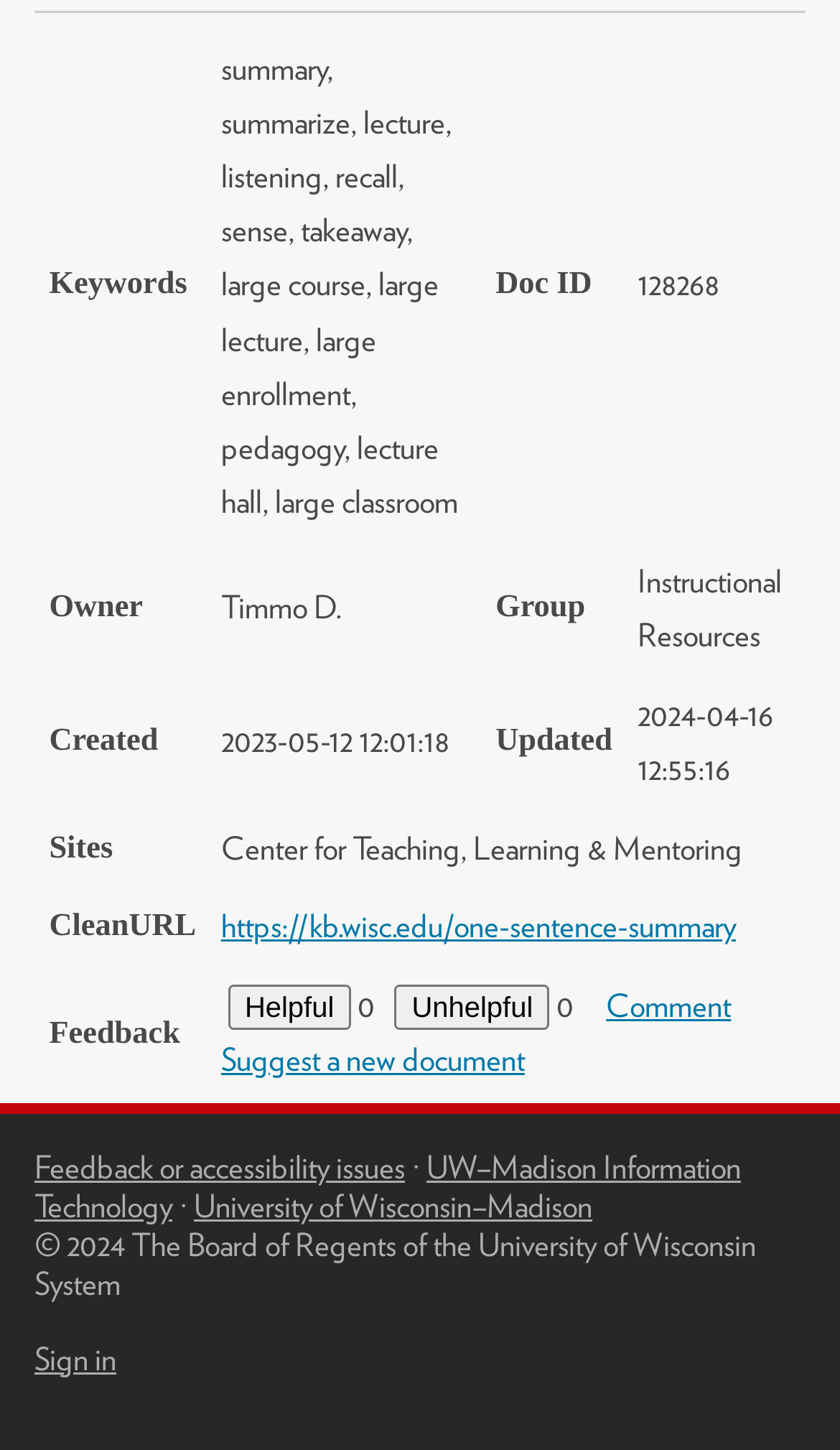Please find the bounding box coordinates of the clickable region needed to complete the following instruction: "Suggest a new document by clicking on the link". The bounding box coordinates must consist of four float numbers between 0 and 1, i.e., [left, top, right, bottom].

[0.263, 0.718, 0.625, 0.745]